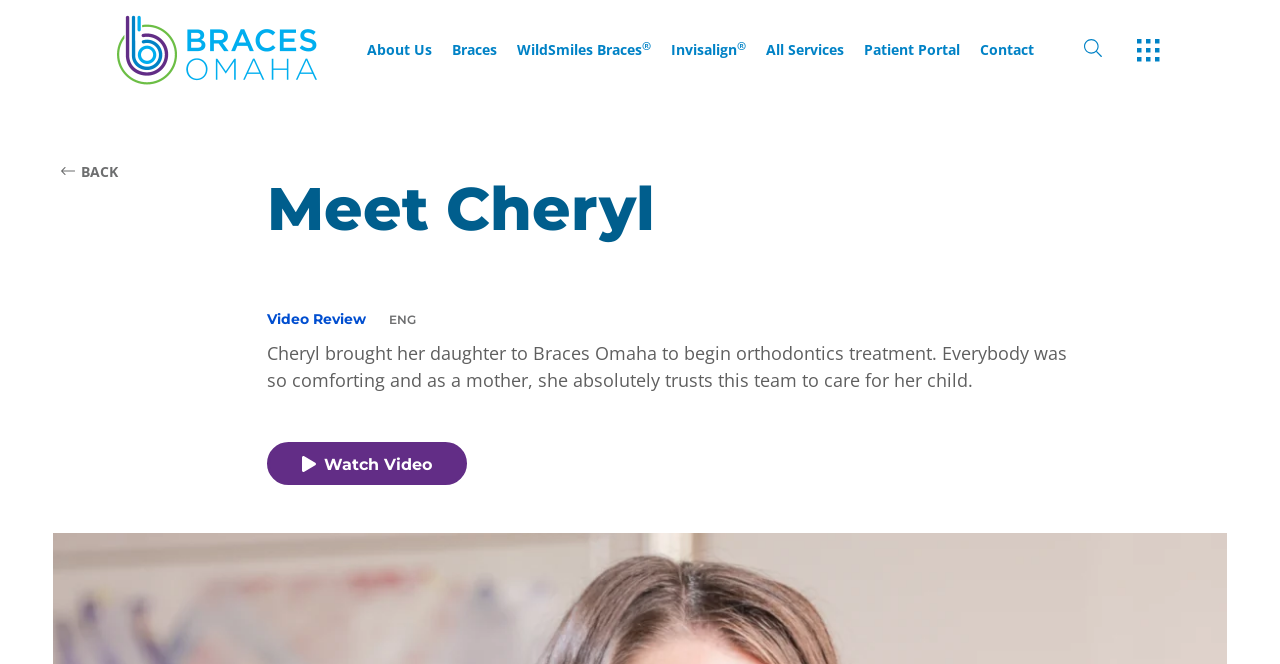Please specify the bounding box coordinates of the clickable region necessary for completing the following instruction: "Watch the video". The coordinates must consist of four float numbers between 0 and 1, i.e., [left, top, right, bottom].

[0.208, 0.665, 0.365, 0.73]